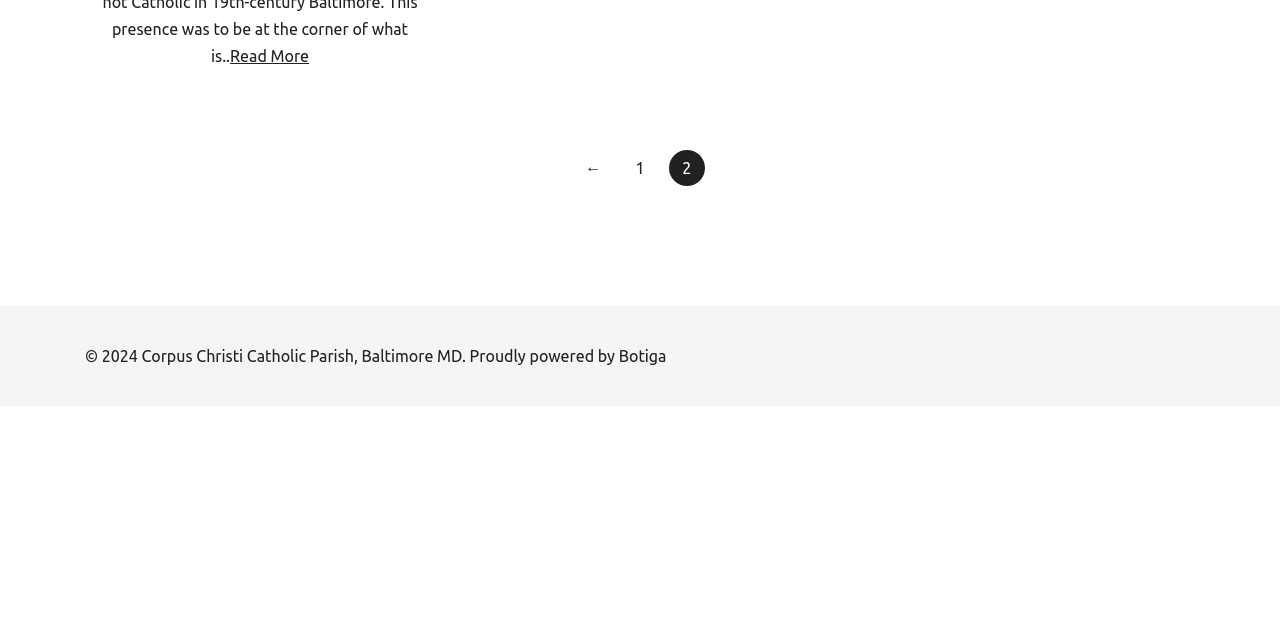Given the description of the UI element: "Read More", predict the bounding box coordinates in the form of [left, top, right, bottom], with each value being a float between 0 and 1.

[0.18, 0.073, 0.241, 0.101]